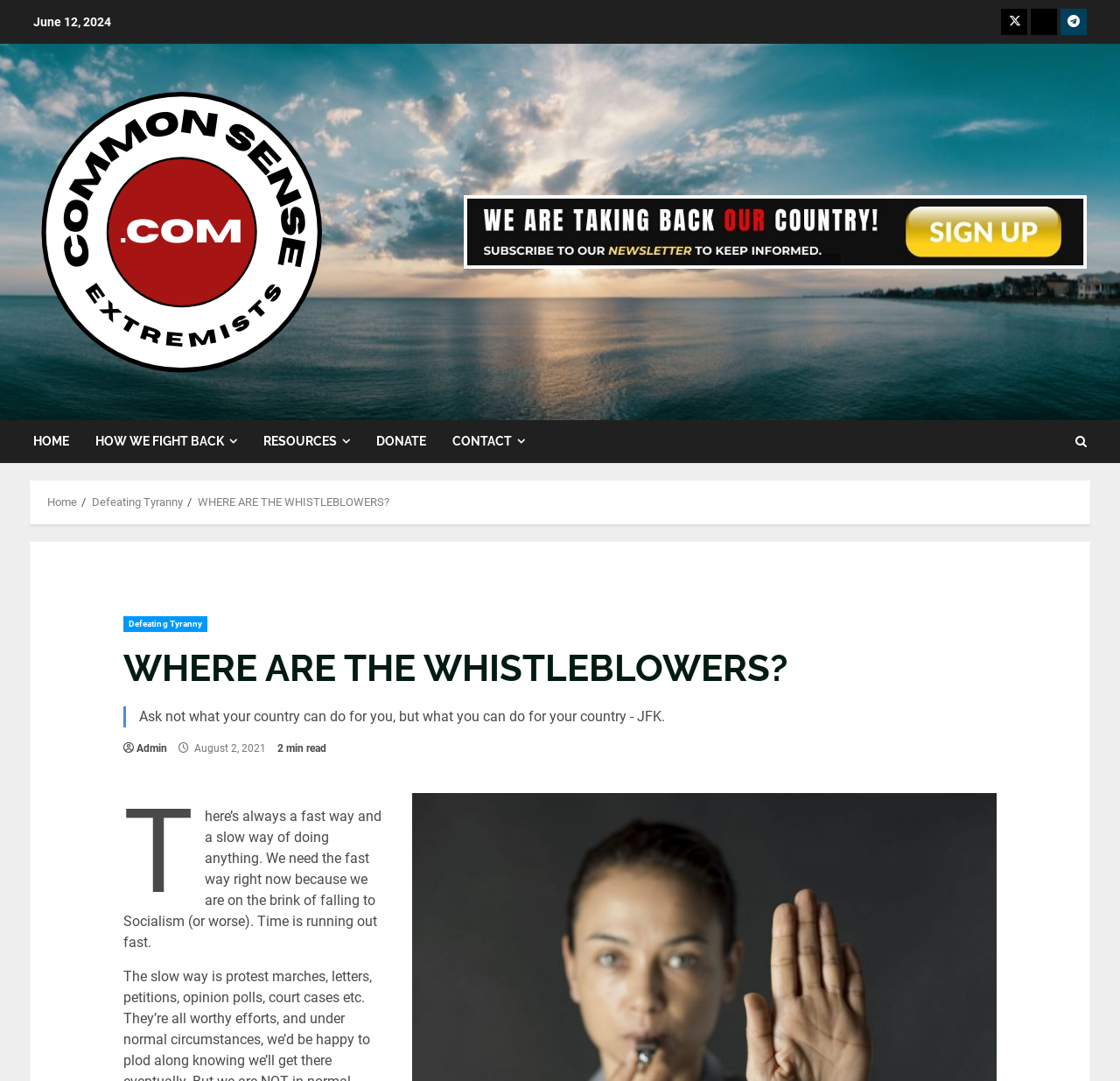Use a single word or phrase to answer the question: 
What is the category of the article?

Defeating Tyranny